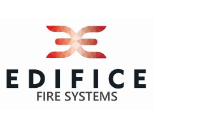Illustrate the image with a detailed caption.

The image features the logo for Edifice Fire Systems, prominently displaying the company name "EDIFICE" in bold, uppercase letters, with "FIRE SYSTEMS" in a smaller font below it. The design incorporates a stylized, abstract symbol above the text, characterized by geometric shapes in warm hues of red and peach, suggesting a modern and professional aesthetic associated with fire safety solutions. This branding aims to convey reliability and expertise in fire protection services, reflecting the company's commitment to providing safety and security in emergency situations.